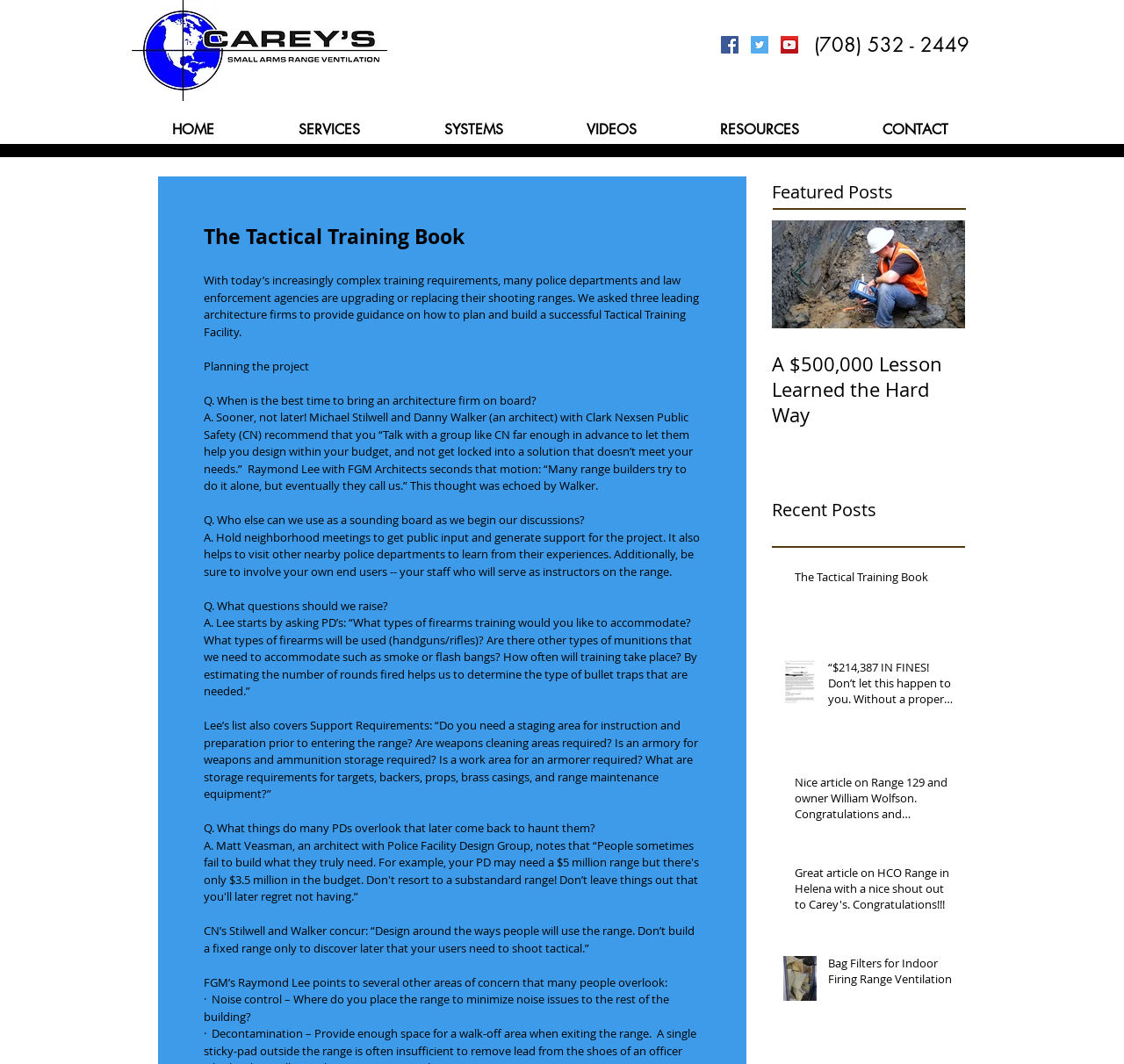Locate the bounding box coordinates of the clickable region necessary to complete the following instruction: "Click the CONTACT link". Provide the coordinates in the format of four float numbers between 0 and 1, i.e., [left, top, right, bottom].

[0.748, 0.107, 0.88, 0.136]